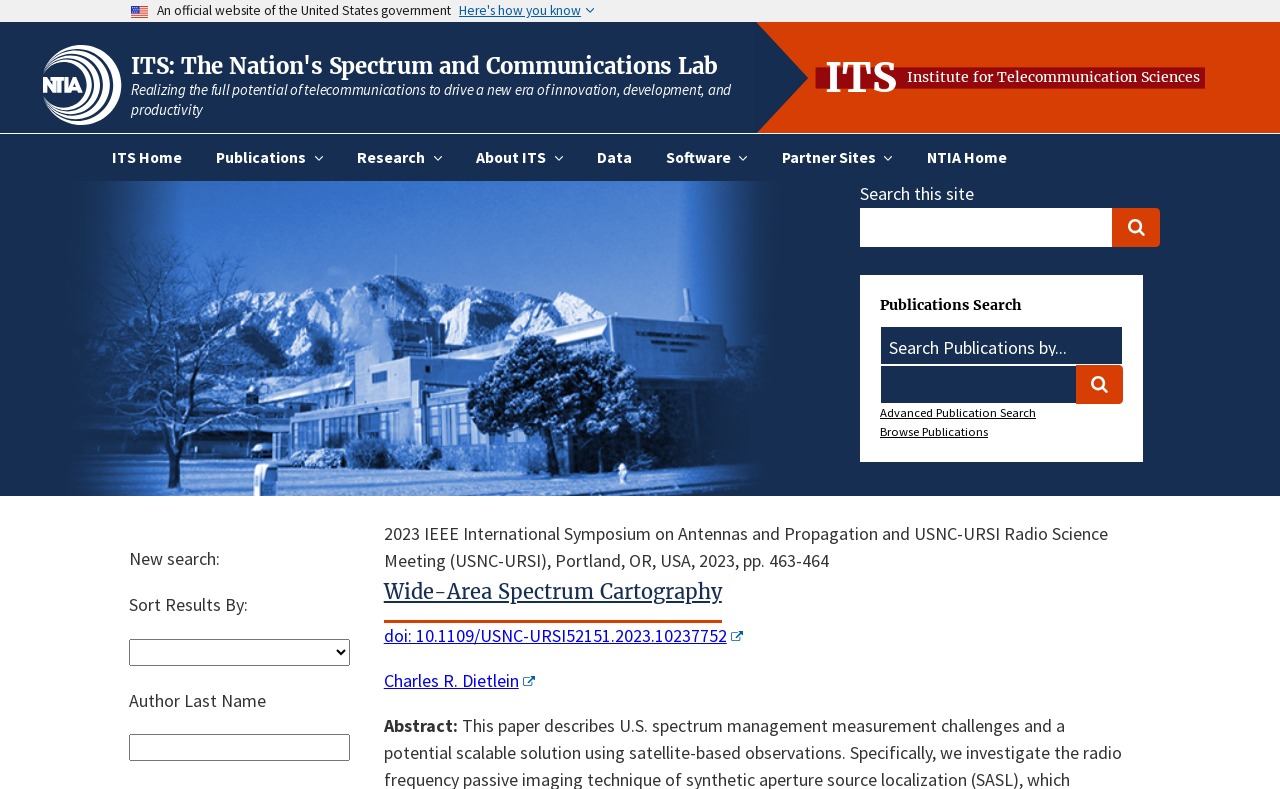Detail the webpage's structure and highlights in your description.

This webpage appears to be a government website, specifically from the Institute for Telecommunication Sciences (ITS), as indicated by the U.S. flag image and the official government website label at the top. The page is divided into several sections.

At the top, there is a navigation menu with links to various sections, including ITS Home, Publications, Research, About ITS, Data, Software, and Partner Sites. Below the navigation menu, there is a hero section with a search bar and a publications search section.

The main content of the page is focused on a conference paper titled "Wide-Area Spectrum Cartography." The paper's details are presented in a structured format, including the title, authors, and abstract. The title is prominently displayed, and below it, there are links to the paper's DOI and authors. The abstract is also provided, giving a brief summary of the paper's content.

On the left side of the page, there is a sidebar with links to the National Telecommunications and Information Administration and the Institute for Telecommunication Sciences, along with their respective logos. The ITS logo and name are also displayed at the top of the page.

The page has a clean and organized layout, making it easy to navigate and find the desired information.